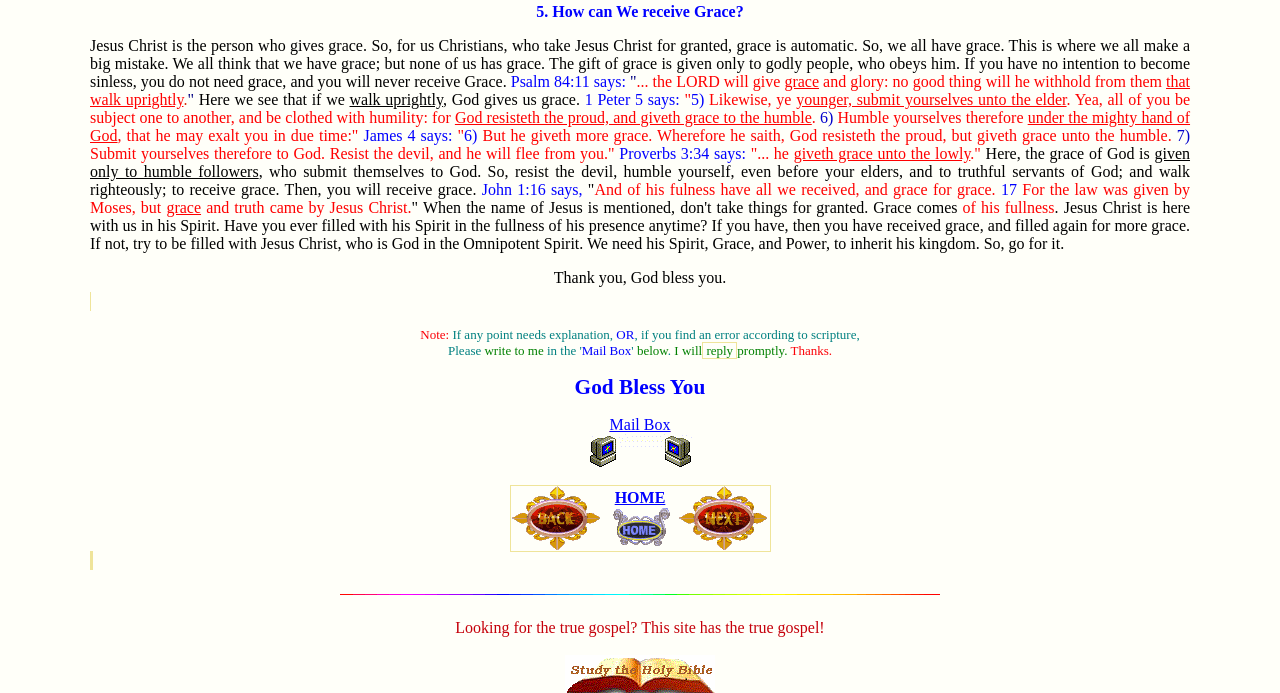What is the condition to receive grace?
Refer to the image and provide a thorough answer to the question.

According to the webpage, Psalm 84:11 says that God will give grace to those who walk uprightly. This is also supported by 1 Peter 5, which says that God gives grace to the humble.